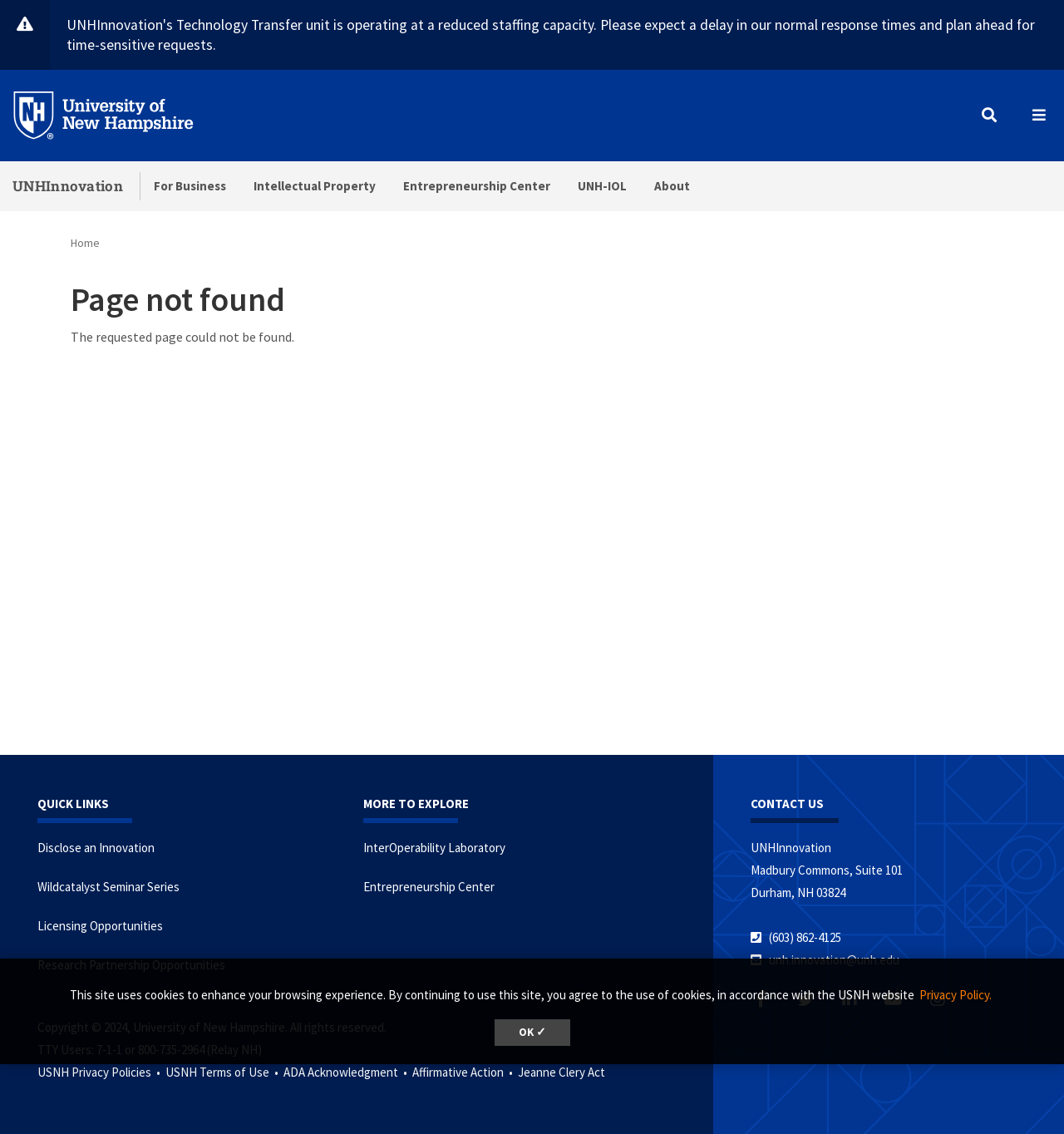Please indicate the bounding box coordinates for the clickable area to complete the following task: "Change language". The coordinates should be specified as four float numbers between 0 and 1, i.e., [left, top, right, bottom].

None